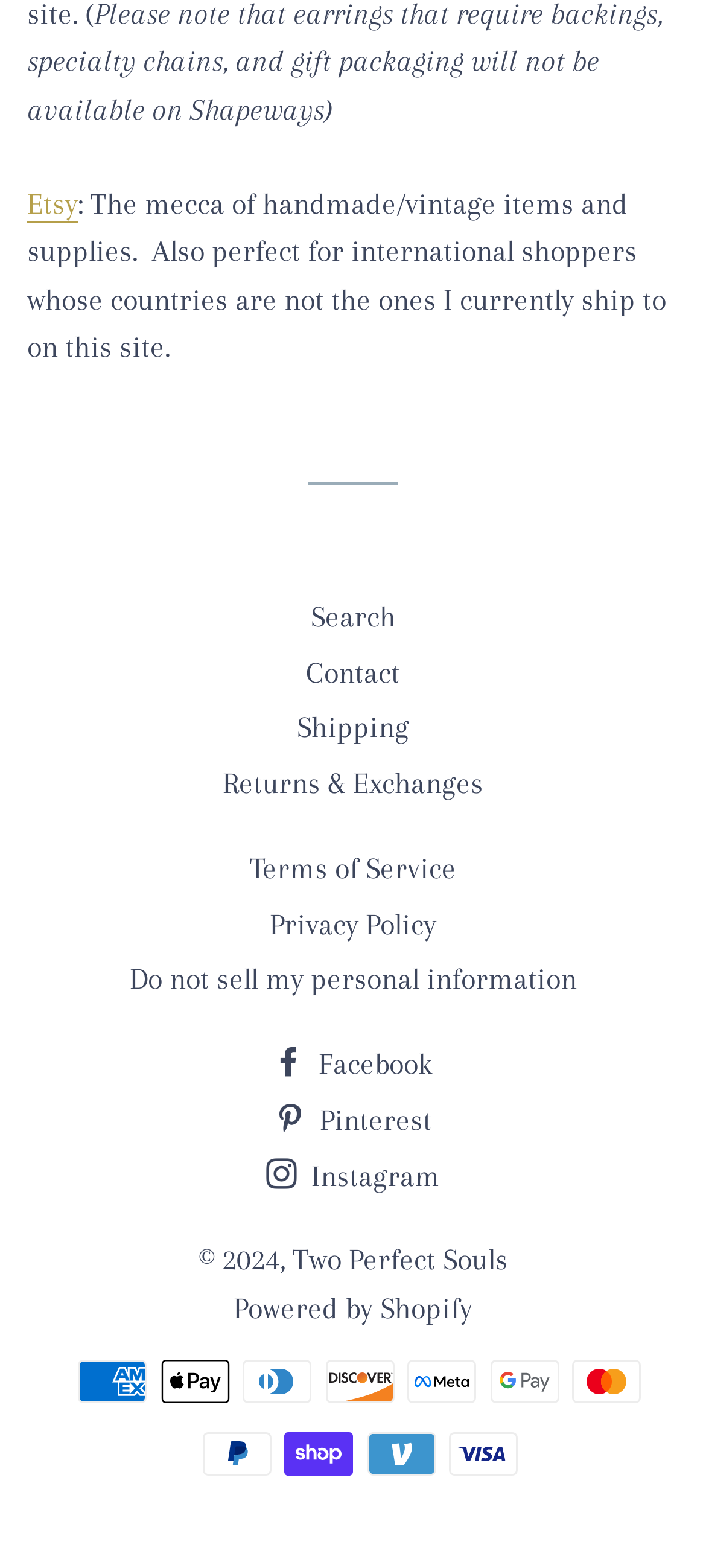What is the name of the website?
Please provide a comprehensive answer based on the contents of the image.

The name of the website can be found at the bottom of the page, where it says '© 2024, Two Perfect Souls'. This suggests that the website is owned or operated by an entity called Two Perfect Souls.